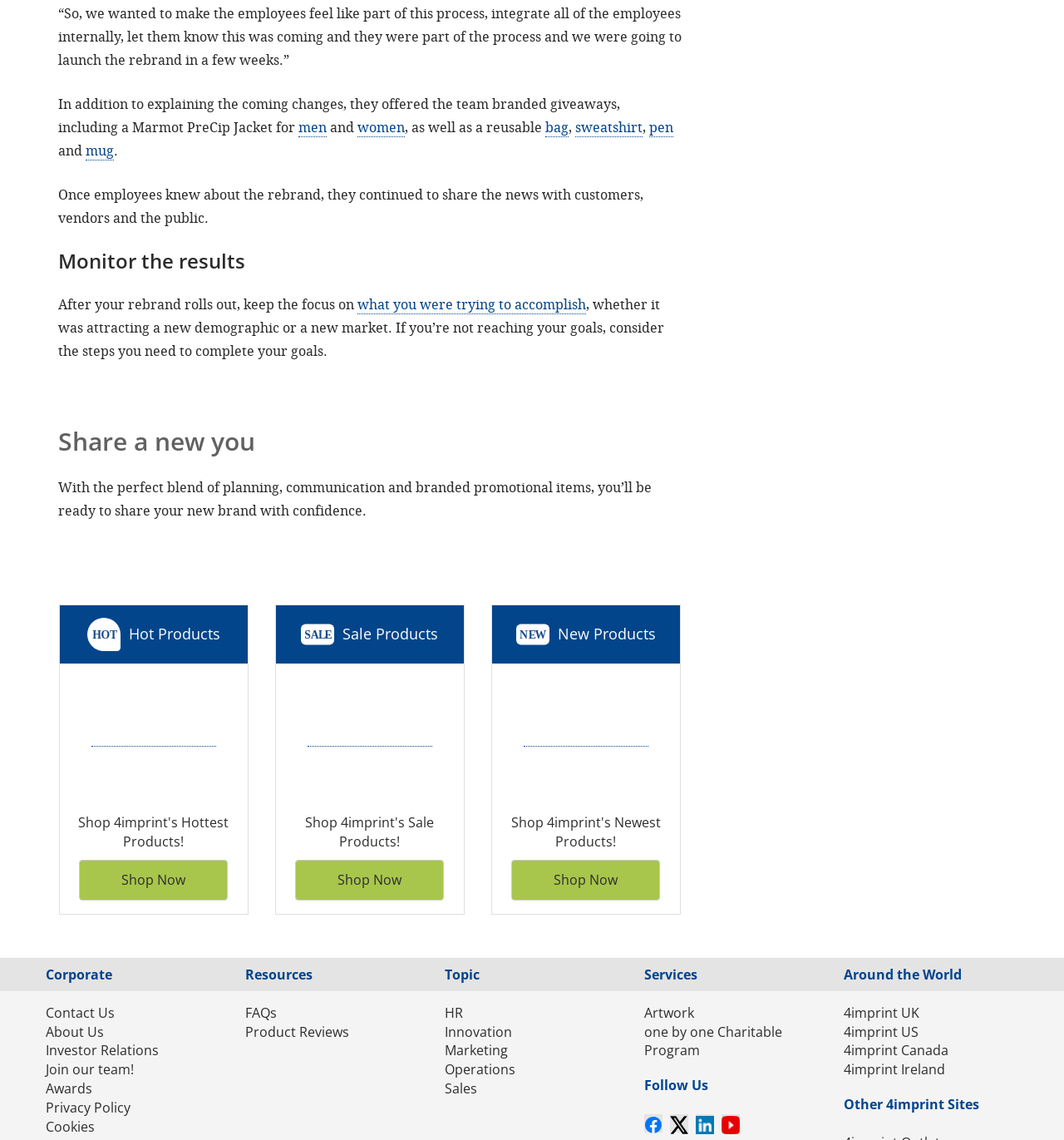Given the description of a UI element: "4", identify the bounding box coordinates of the matching element in the webpage screenshot.

None